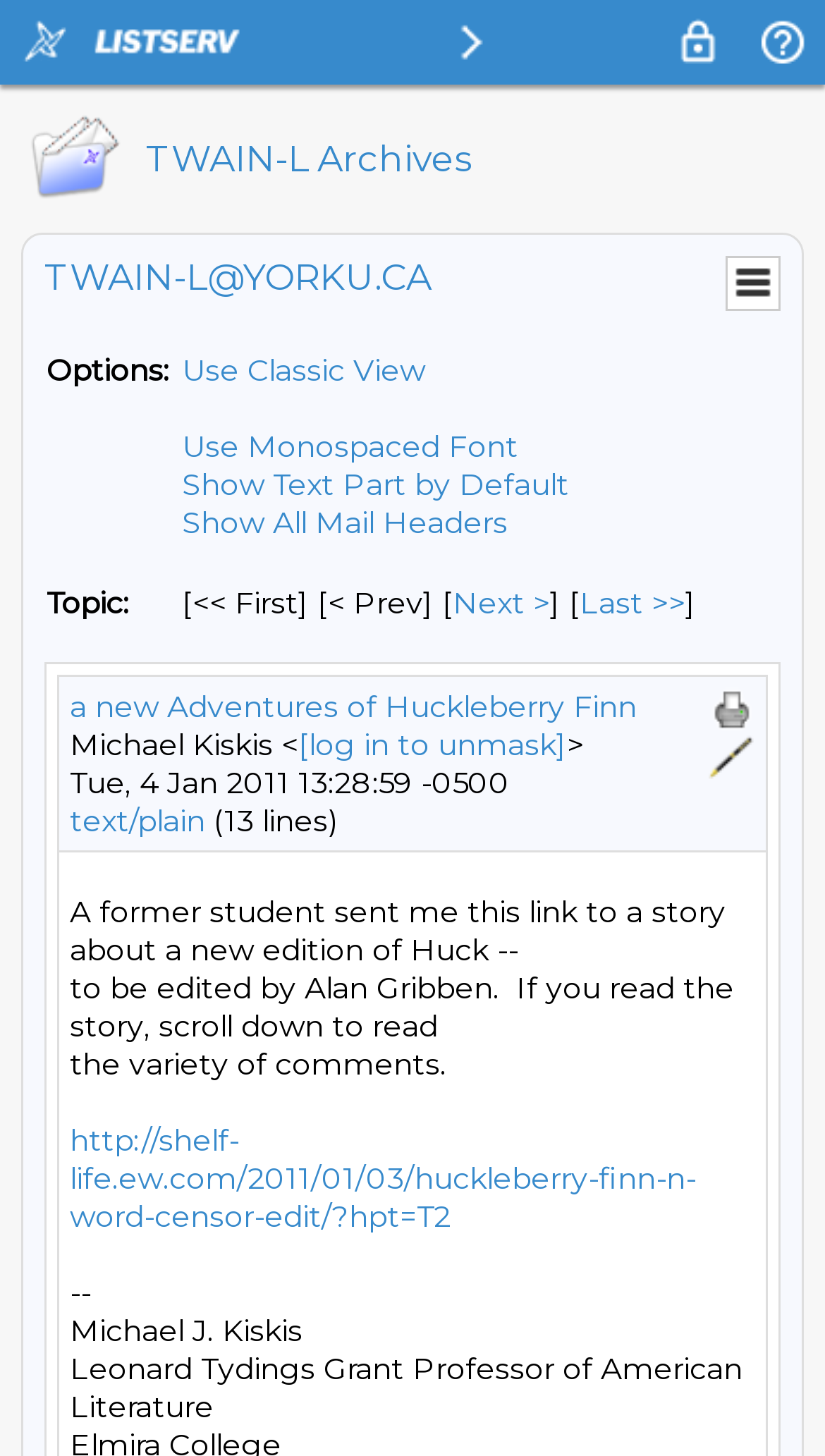Locate the bounding box coordinates of the clickable region necessary to complete the following instruction: "Print the message". Provide the coordinates in the format of four float numbers between 0 and 1, i.e., [left, top, right, bottom].

[0.859, 0.472, 0.915, 0.504]